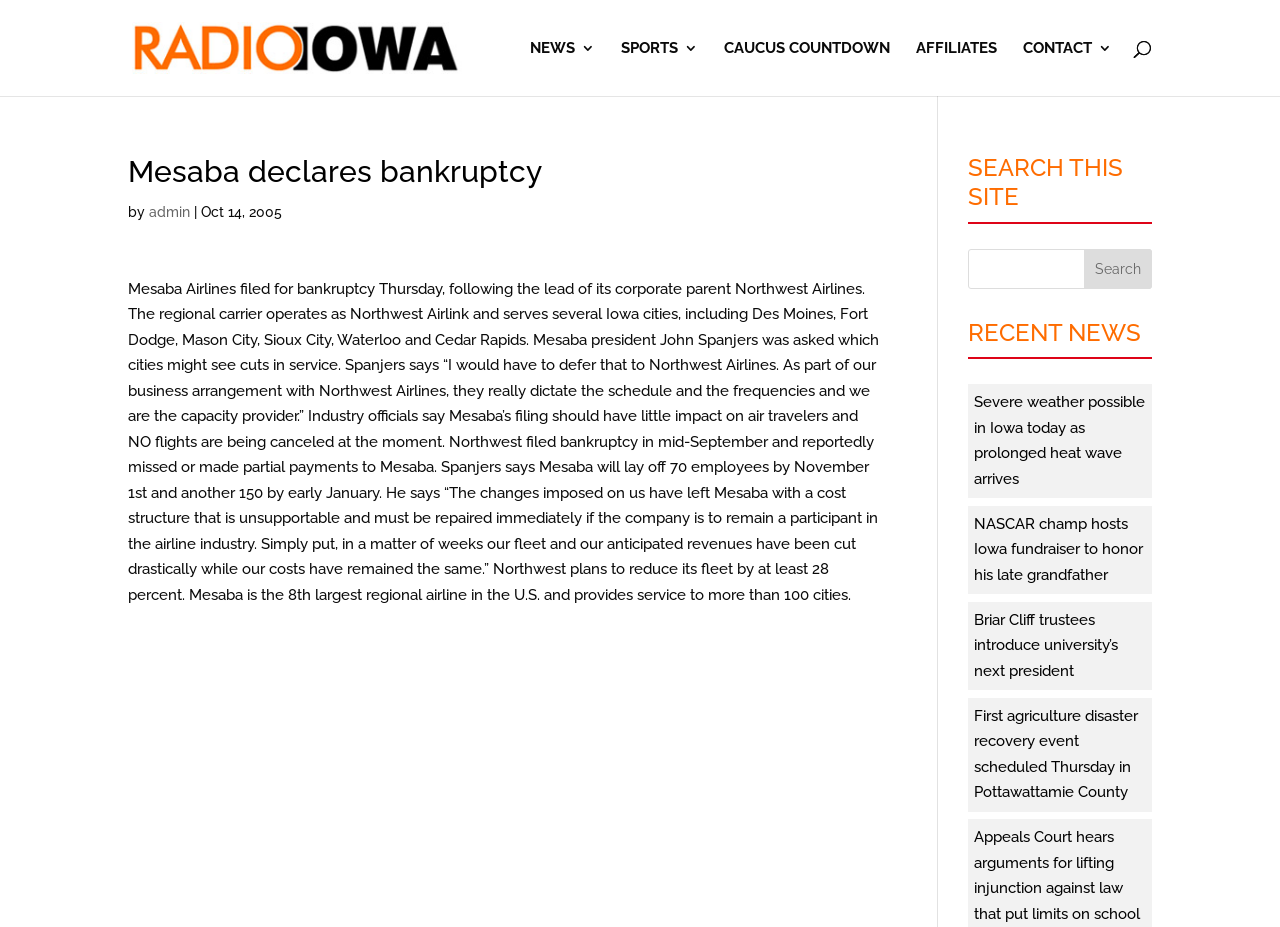Please specify the bounding box coordinates of the area that should be clicked to accomplish the following instruction: "Contact Radio Iowa". The coordinates should consist of four float numbers between 0 and 1, i.e., [left, top, right, bottom].

[0.799, 0.044, 0.869, 0.104]